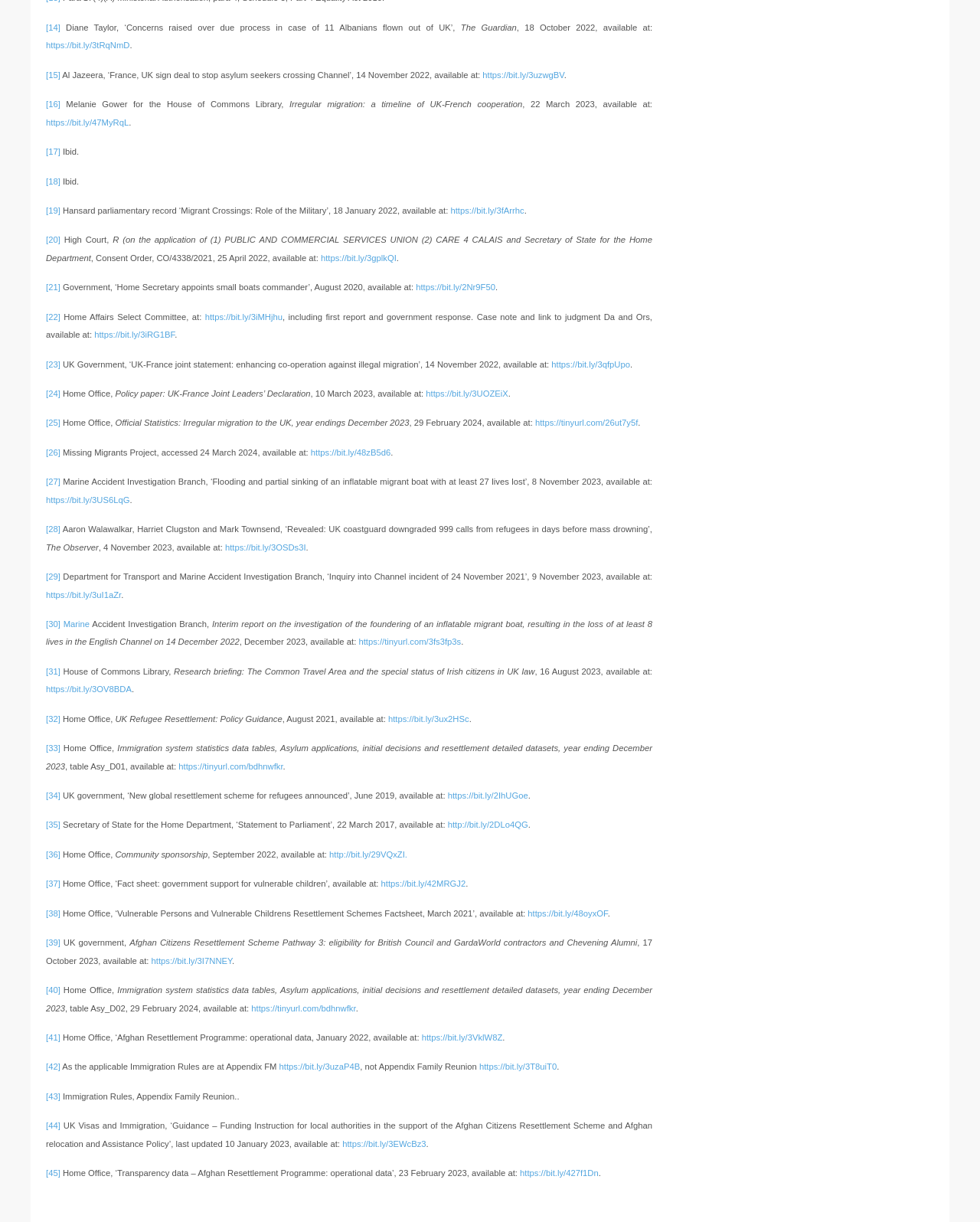Pinpoint the bounding box coordinates of the clickable area necessary to execute the following instruction: "Access the webpage of 'Al Jazeera'". The coordinates should be given as four float numbers between 0 and 1, namely [left, top, right, bottom].

[0.492, 0.057, 0.576, 0.065]